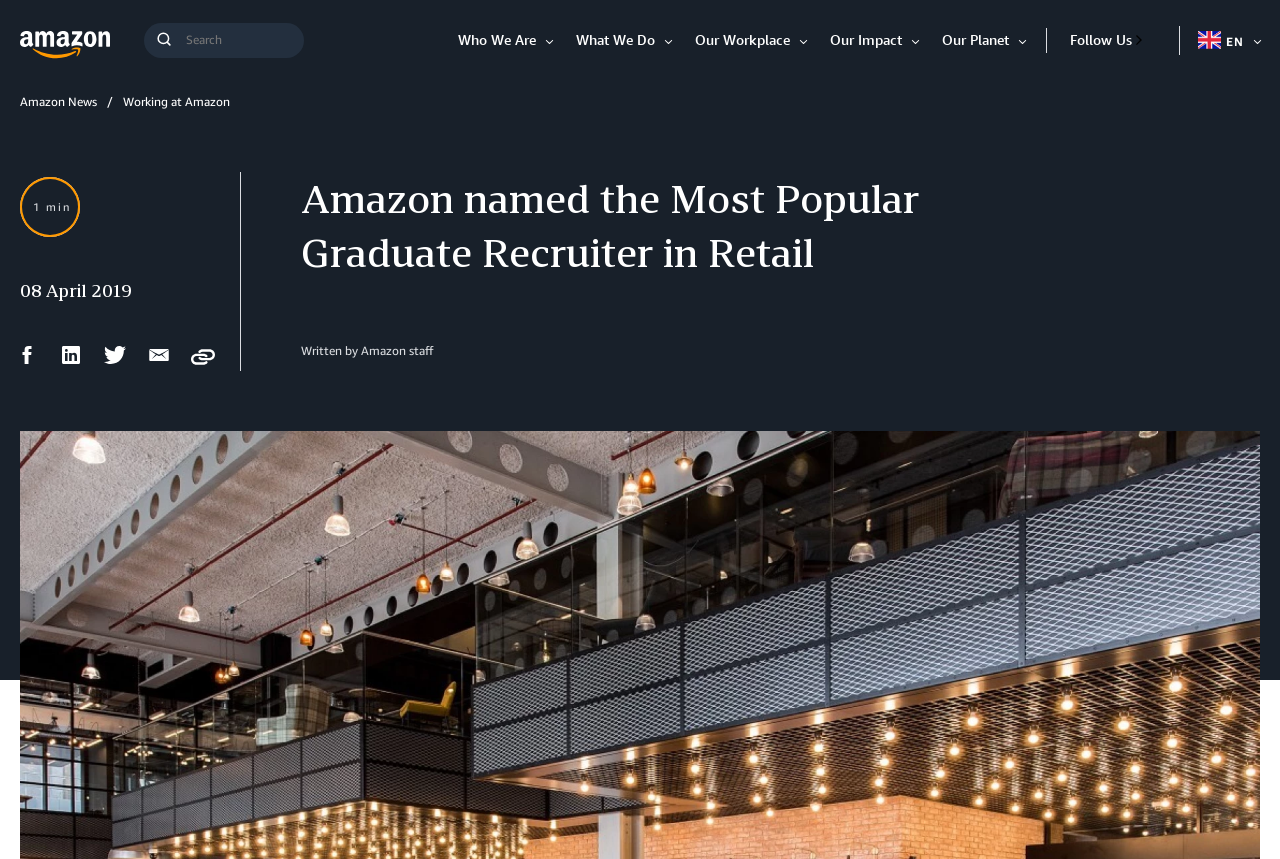Respond to the question below with a single word or phrase: What is the date of the article?

08 April 2019